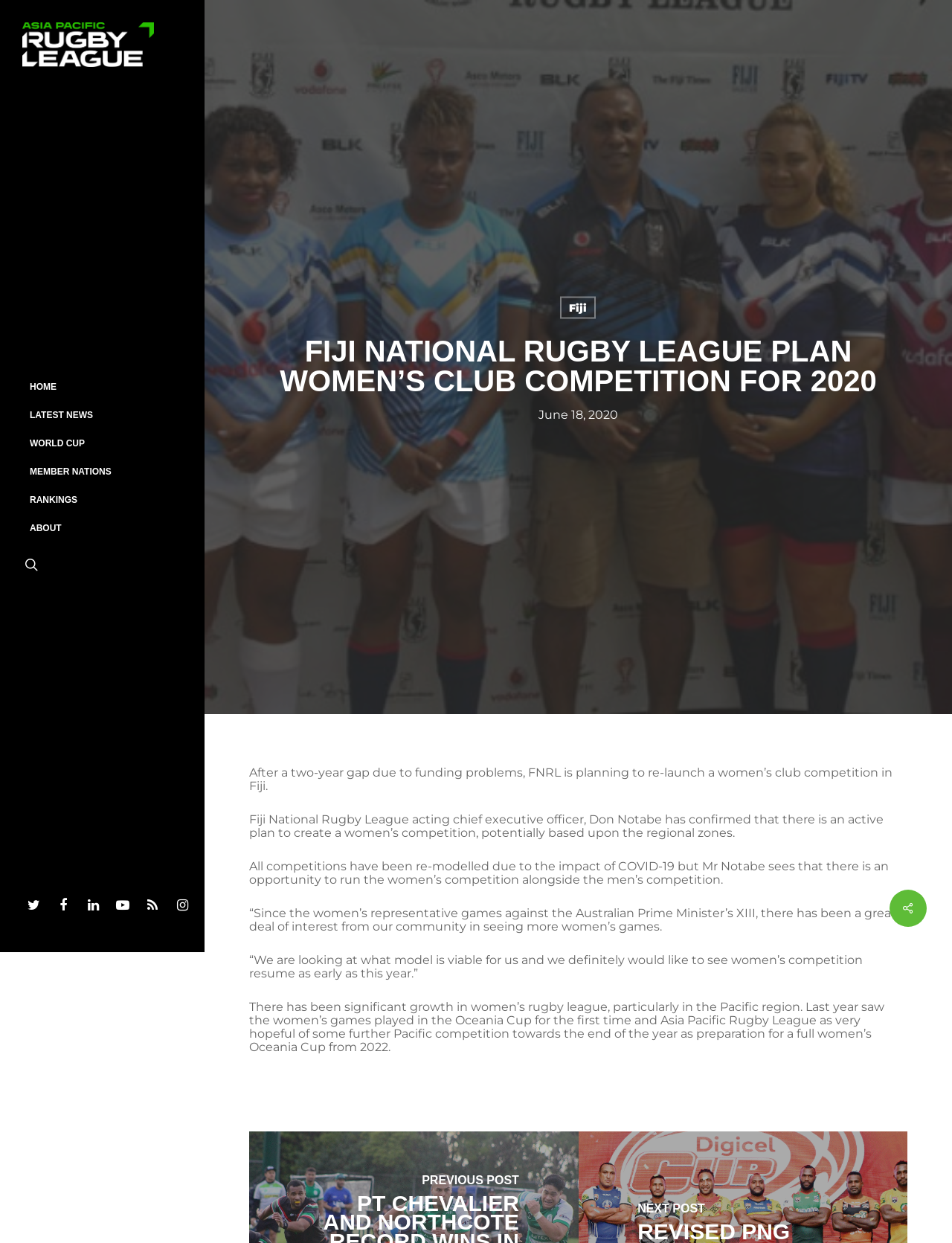Determine the bounding box coordinates of the clickable region to execute the instruction: "Read about '7th Pay Commission AICPIN'". The coordinates should be four float numbers between 0 and 1, denoted as [left, top, right, bottom].

None